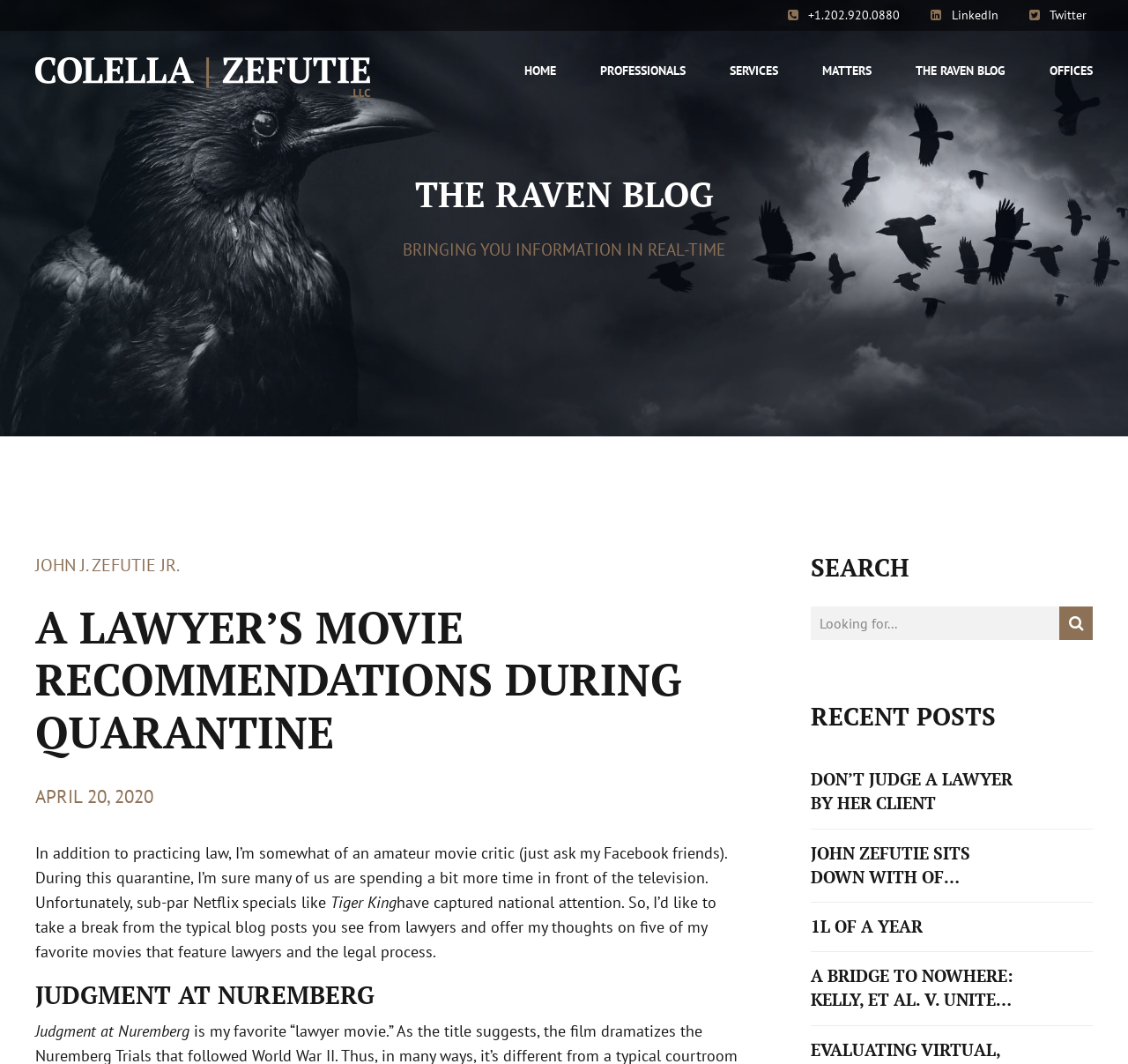Construct a thorough caption encompassing all aspects of the webpage.

This webpage is a blog post from Colella Zefutie LLC, a law firm. At the top, there are several links to social media platforms and a phone number. Below that, there is a navigation menu with links to different sections of the website, including "HOME", "PROFESSIONALS", "SERVICES", and "THE RAVEN BLOG".

The main content of the page is a blog post titled "A LAWYER'S MOVIE RECOMMENDATIONS DURING QUARANTINE". The post is written by John J. Zefutie Jr. and dated April 20, 2020. The author introduces himself as an amateur movie critic and shares his thoughts on five of his favorite movies that feature lawyers and the legal process.

The post is divided into sections, each discussing a different movie. The first movie mentioned is "Judgment at Nuremberg". The text is written in a conversational tone, with the author sharing his opinions and thoughts on the movies.

On the right side of the page, there is a search bar and a section titled "RECENT POSTS", which lists several other blog posts with links to read more. These posts have titles such as "DON'T JUDGE A LAWYER BY HER CLIENT" and "A BRIDGE TO NOWHERE: KELLY, ET AL. V. UNITED STATES".